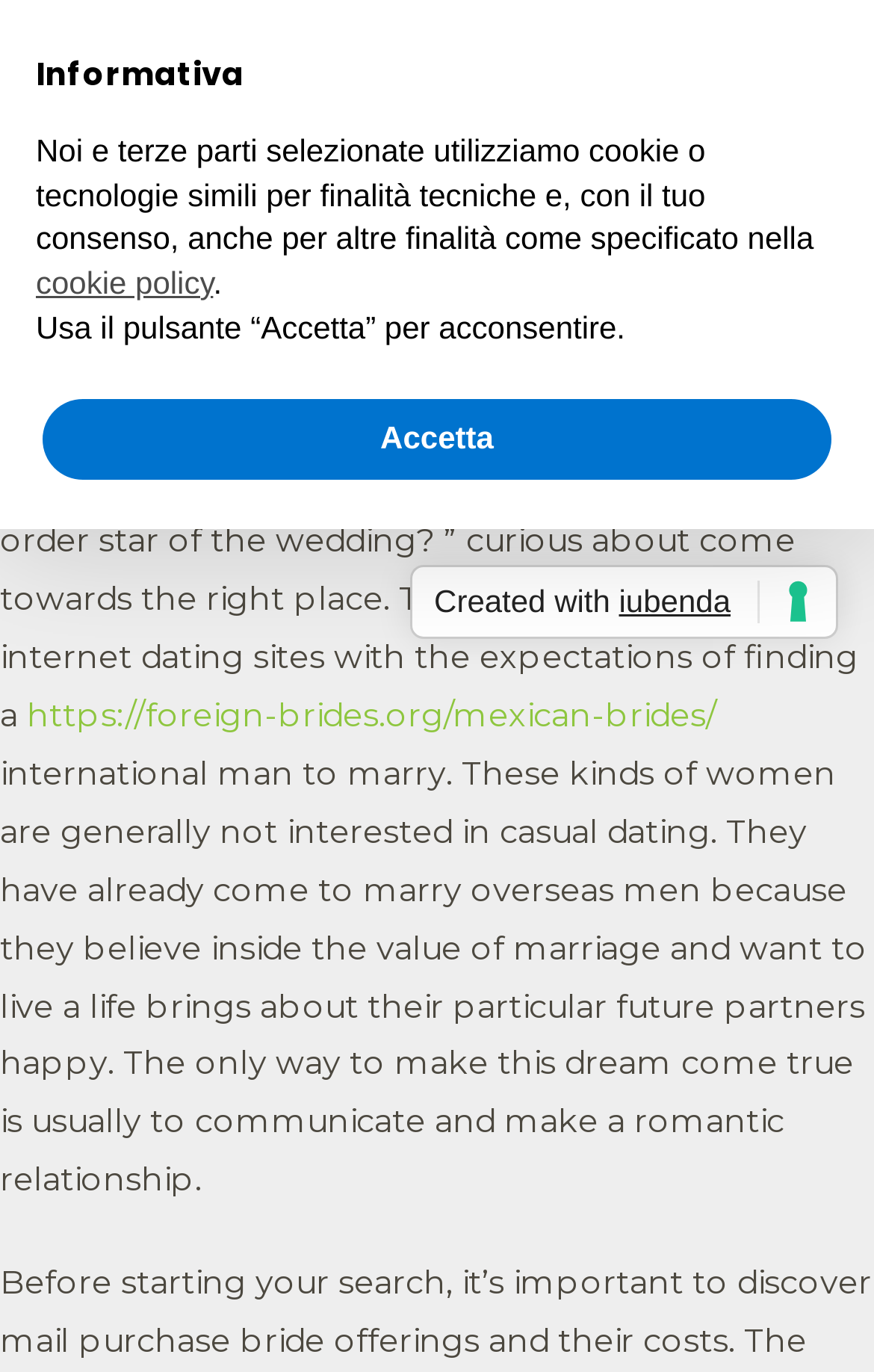Provide the bounding box coordinates, formatted as (top-left x, top-left y, bottom-right x, bottom-right y), with all values being floating point numbers between 0 and 1. Identify the bounding box of the UI element that matches the description: Cactus – Travel Services

[0.0, 0.192, 0.517, 0.228]